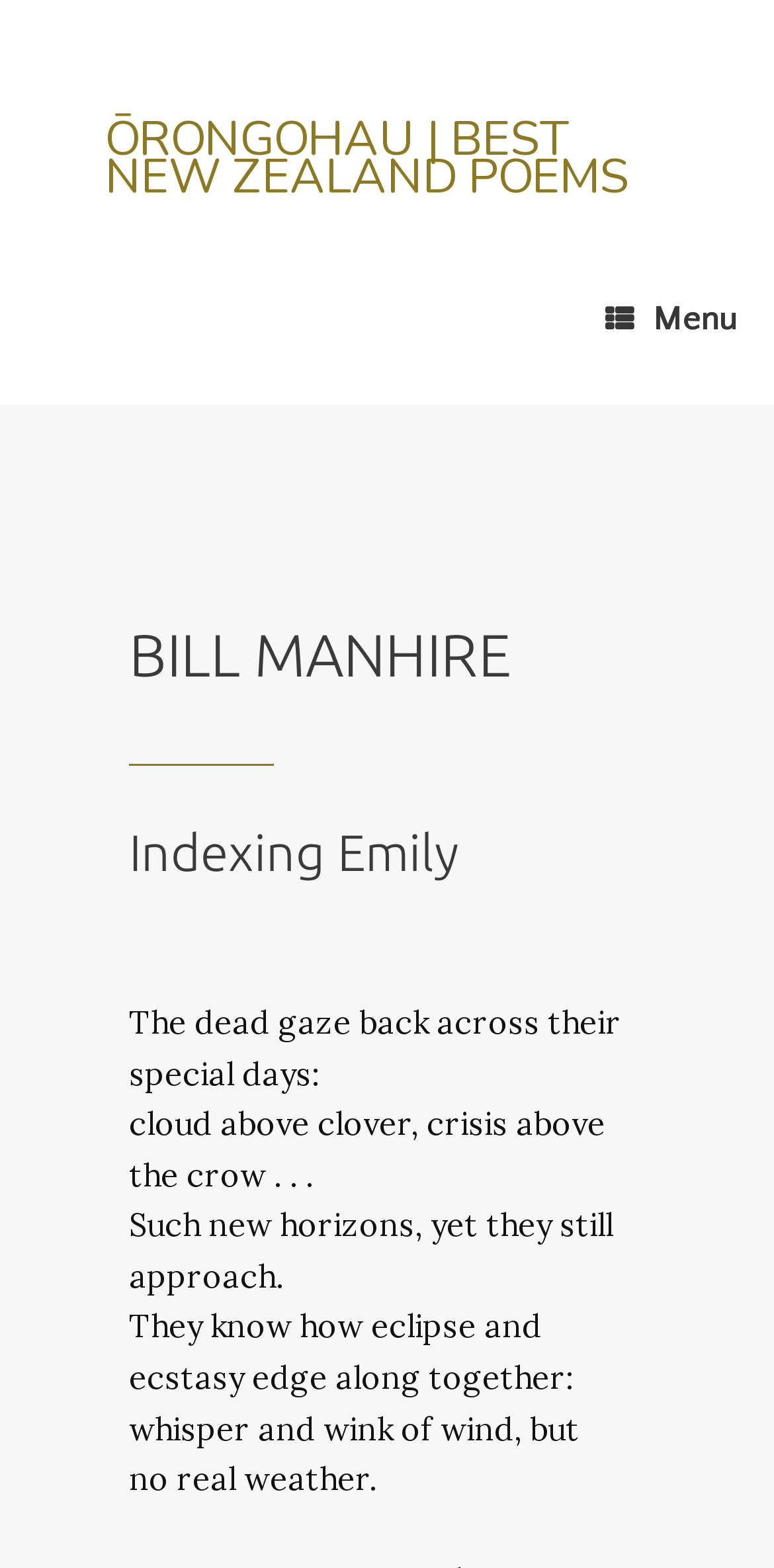Please extract and provide the main headline of the webpage.

ŌRONGOHAU | BEST NEW ZEALAND POEMS